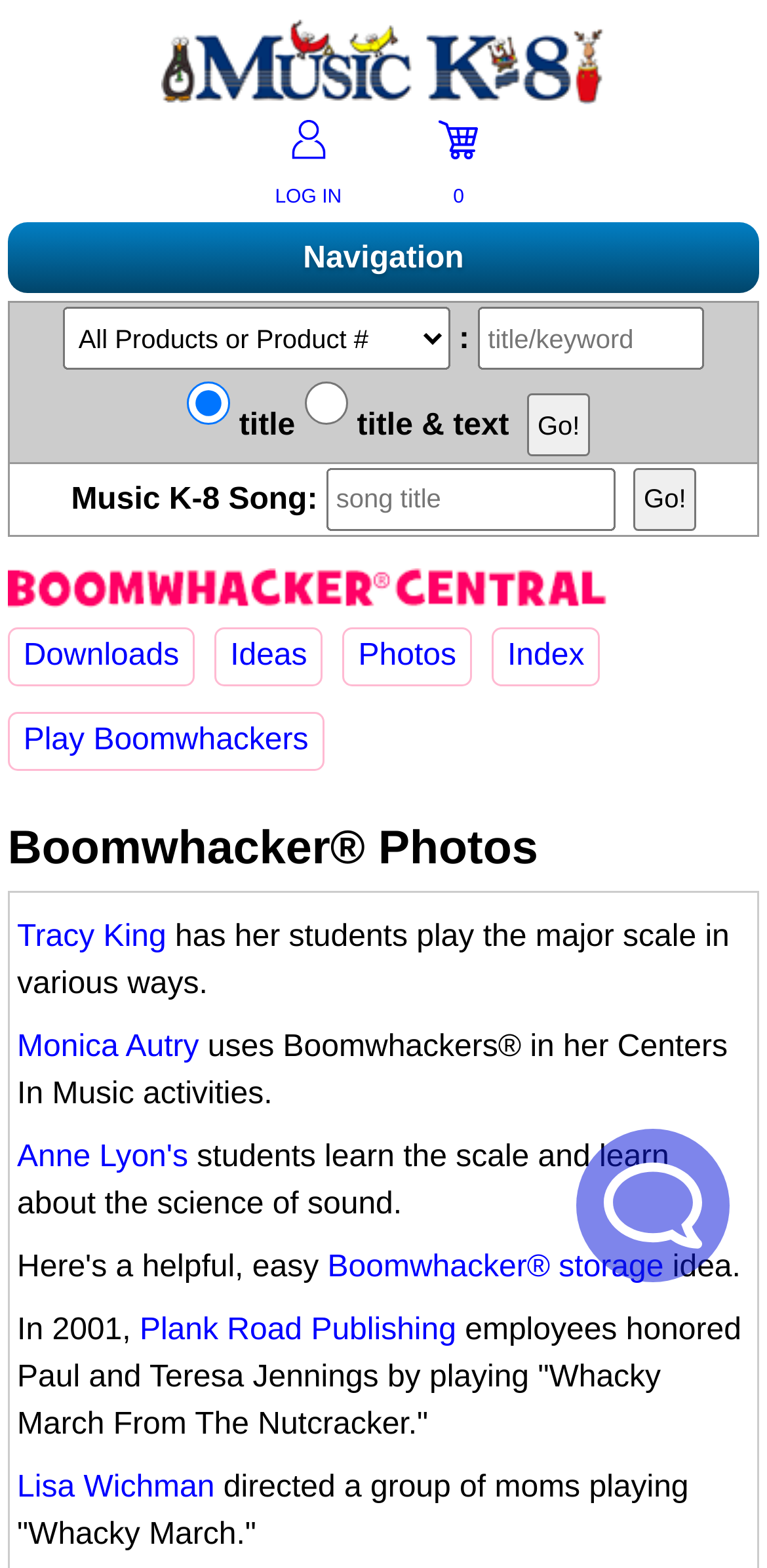What is the name of the song that can be searched?
Identify the answer in the screenshot and reply with a single word or phrase.

Whacky March From The Nutcracker